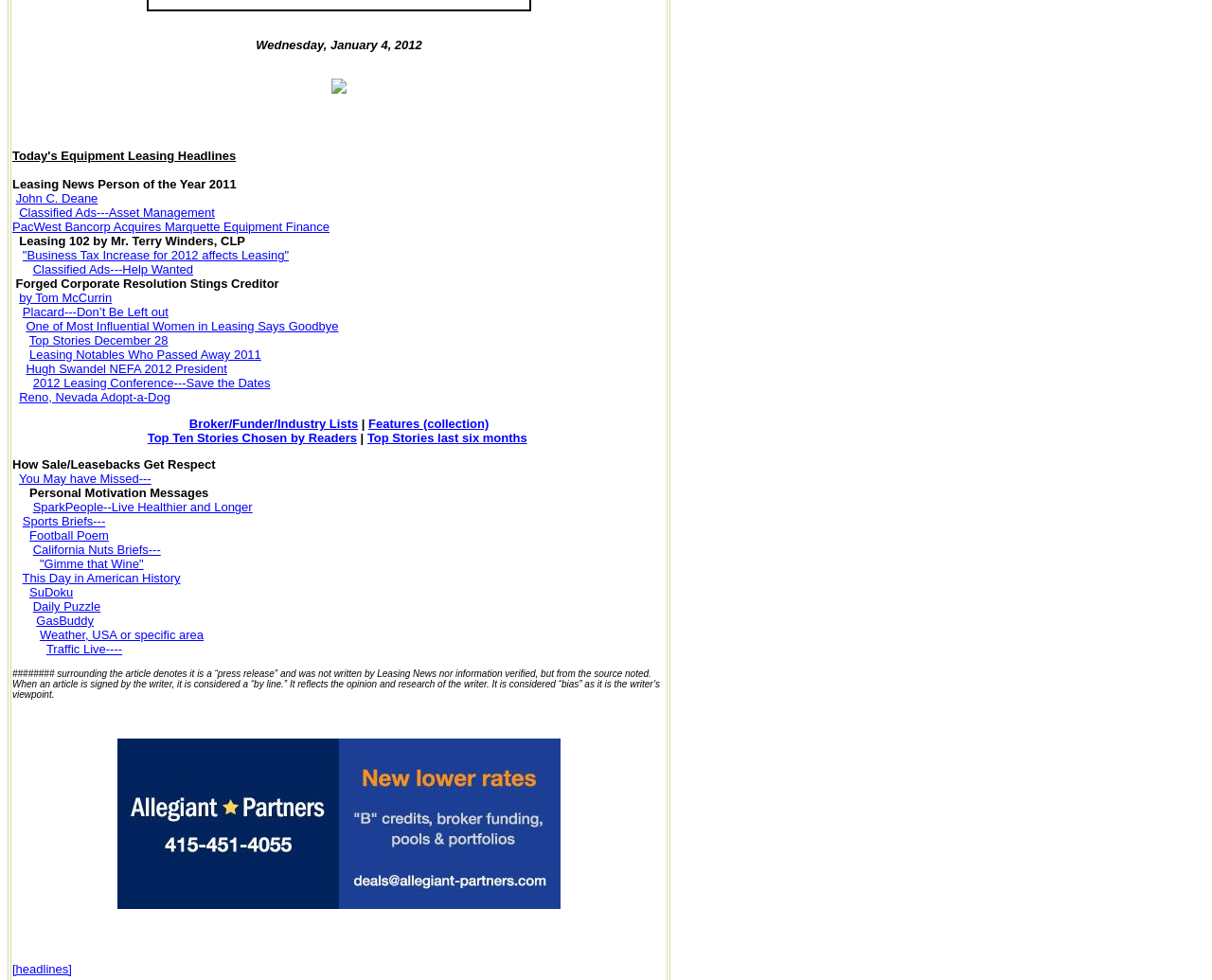Determine the bounding box coordinates (top-left x, top-left y, bottom-right x, bottom-right y) of the UI element described in the following text: SparkPeople--Live Healthier and Longer

[0.027, 0.51, 0.208, 0.525]